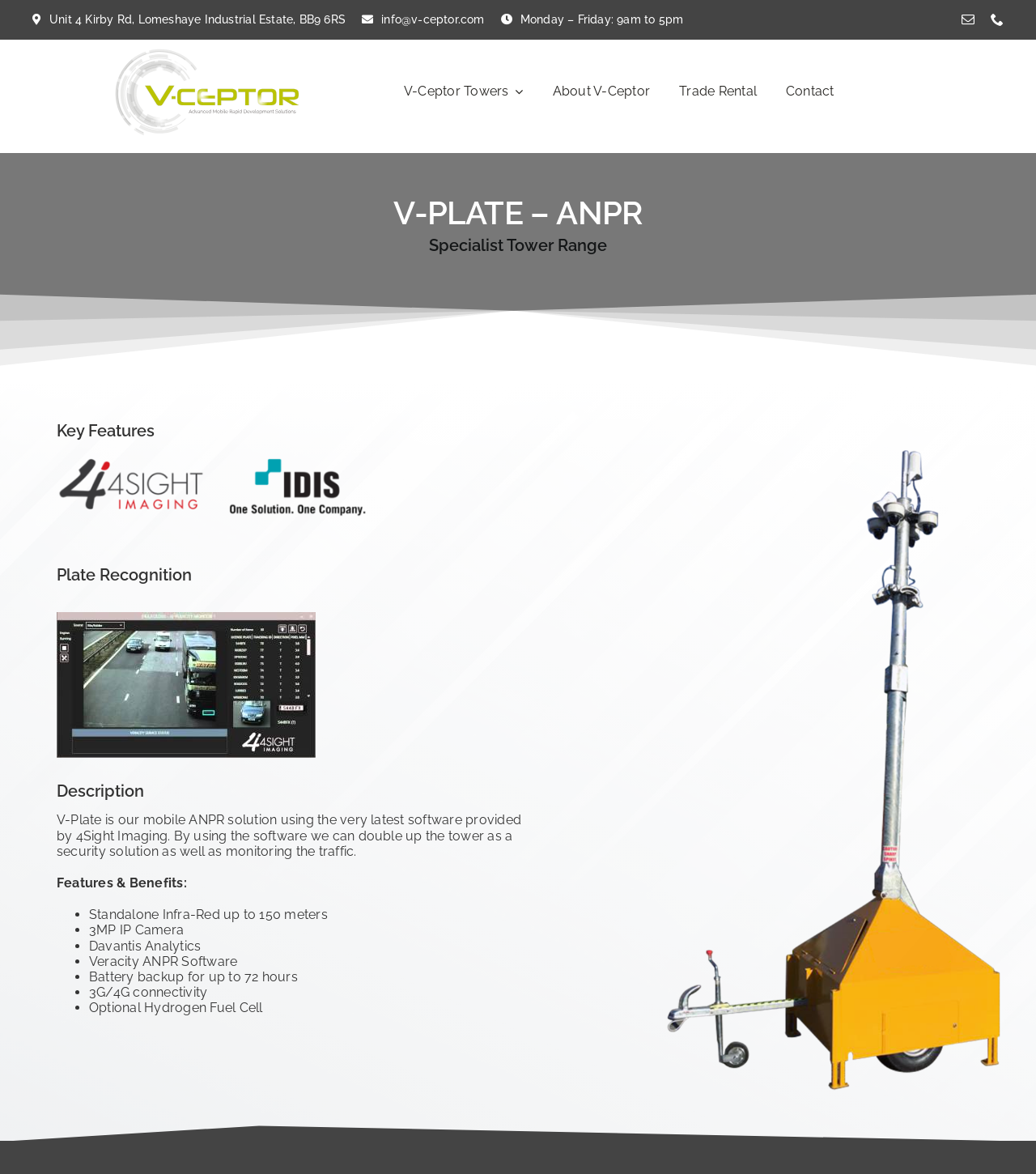What is the name of the software used for ANPR?
Analyze the image and provide a thorough answer to the question.

I found the name of the software used for ANPR by looking at the features and benefits of the V-Plate, where I saw a bullet point stating 'Veracity ANPR Software'. This suggests that the software used for automatic number plate recognition is called Veracity ANPR Software.